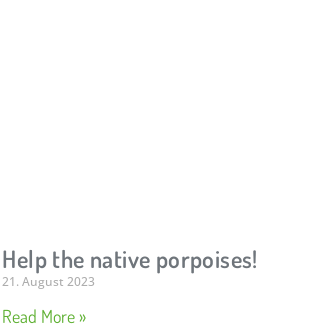Provide a thorough and detailed response to the question by examining the image: 
What is the purpose of the visual context?

The visual context aims to provoke thought regarding the impact of human activity on marine life, which means its purpose is to make the viewer think about the issue.